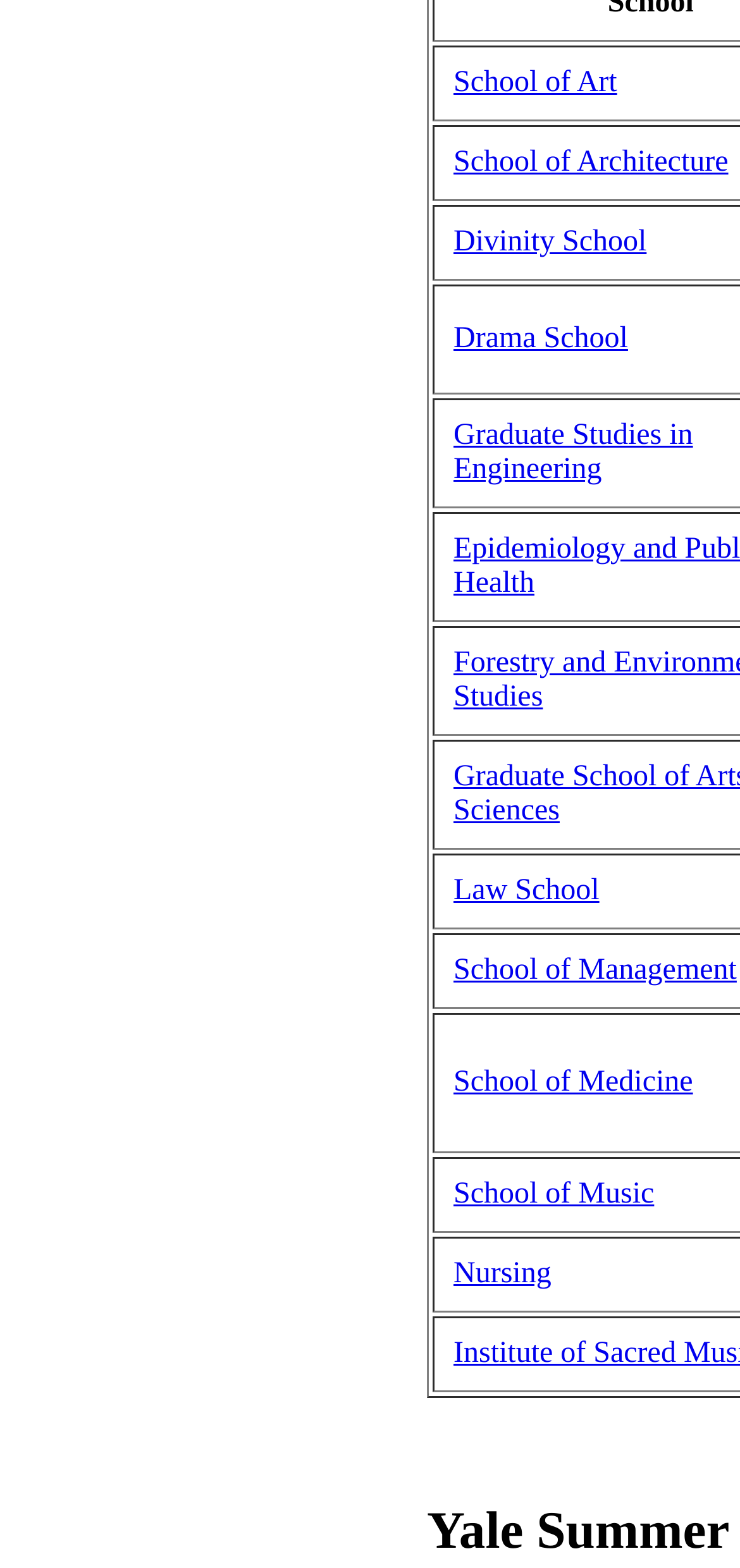Use a single word or phrase to answer this question: 
What is the vertical position of 'Law School' relative to 'School of Management'?

Above